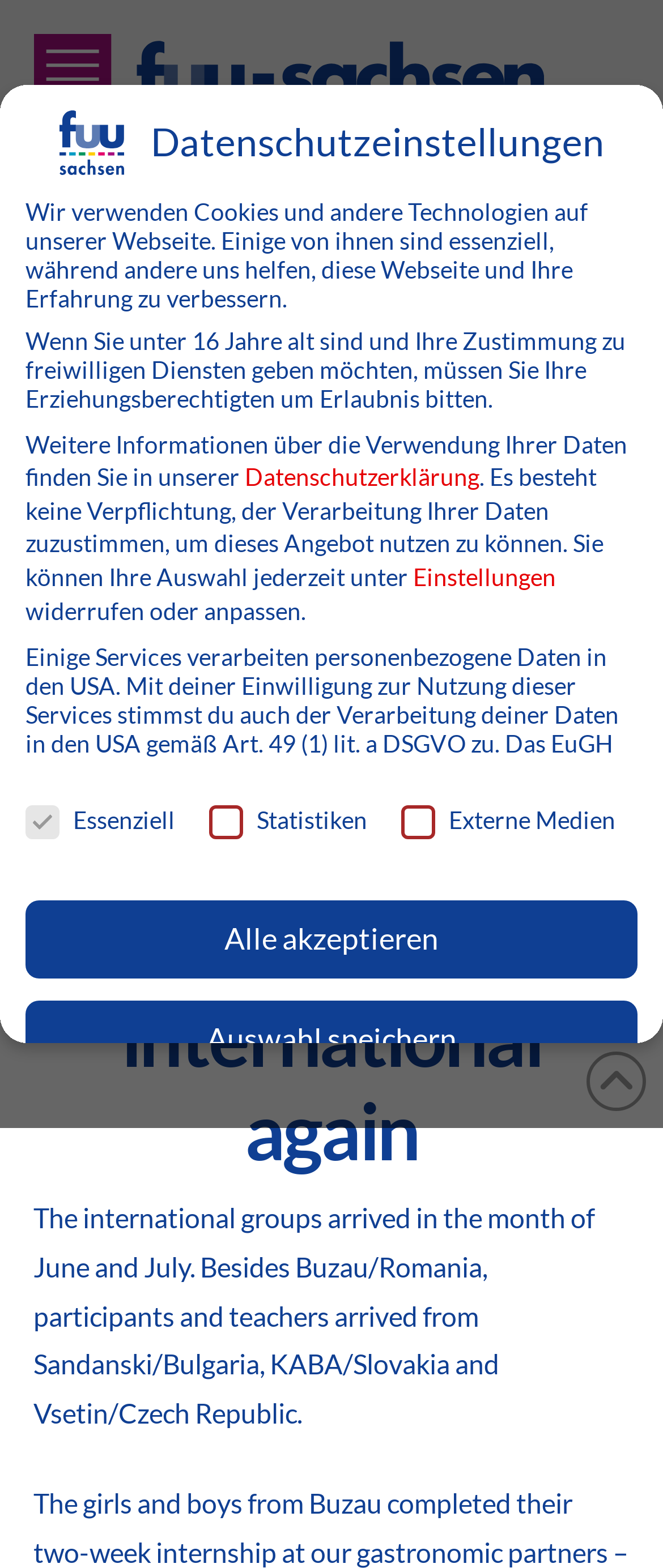What is the purpose of the 'Back to Top' link?
Please describe in detail the information shown in the image to answer the question.

The 'Back to Top' link is located at the bottom of the webpage, and its purpose is to allow users to quickly navigate back to the top of the page.